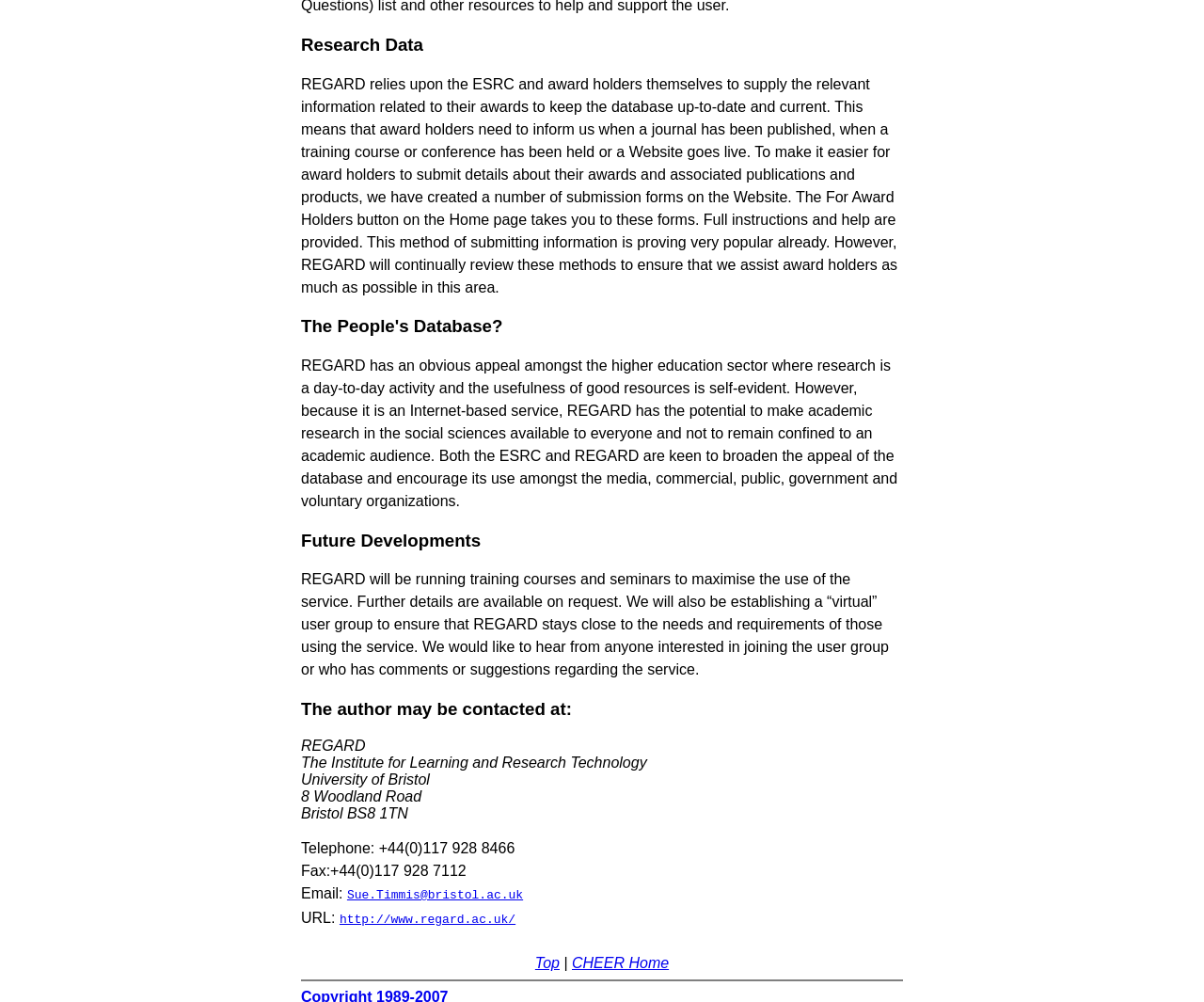Identify the bounding box coordinates of the HTML element based on this description: "CHEER Home".

[0.475, 0.95, 0.556, 0.966]